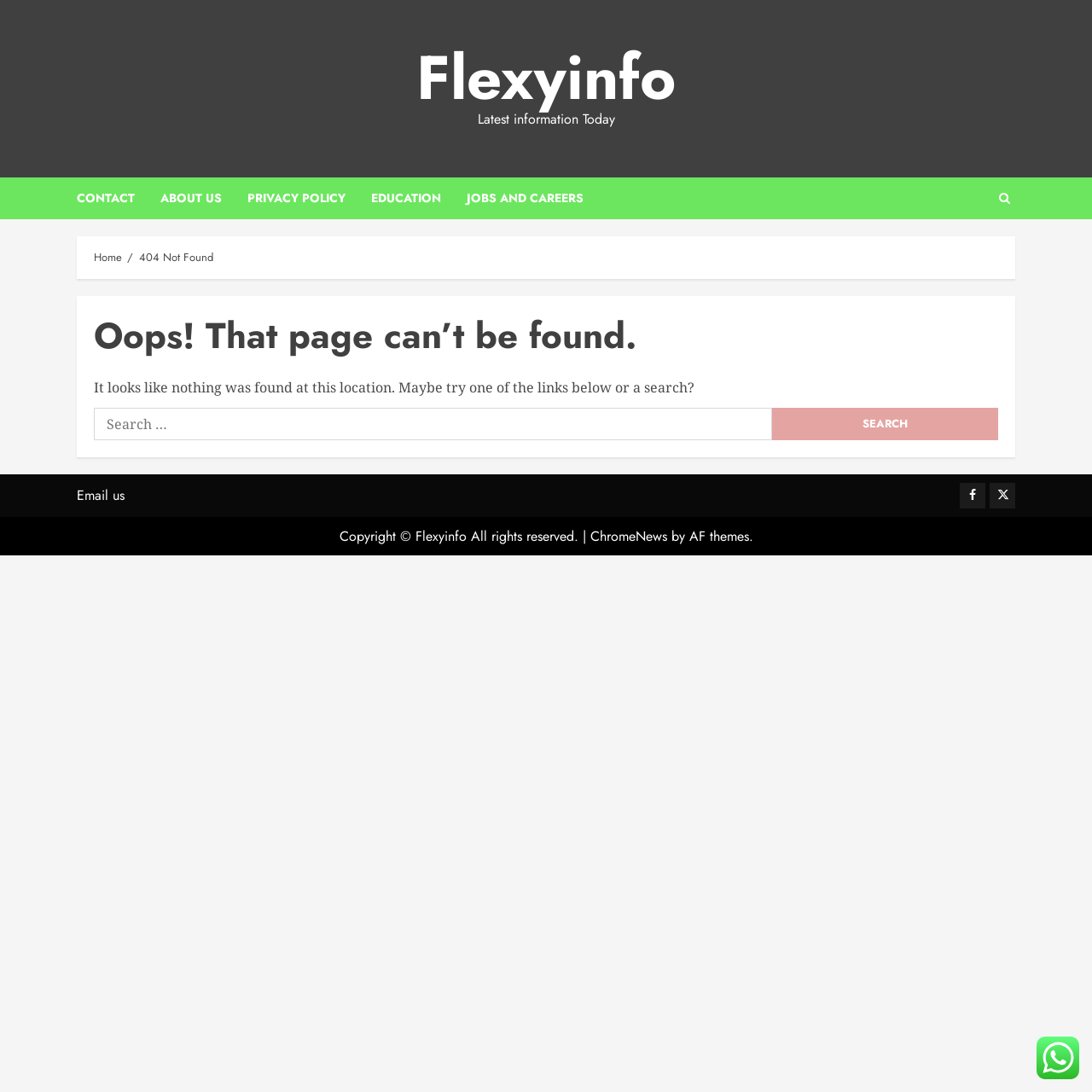Provide the bounding box coordinates of the area you need to click to execute the following instruction: "View National Library of Medicine".

None